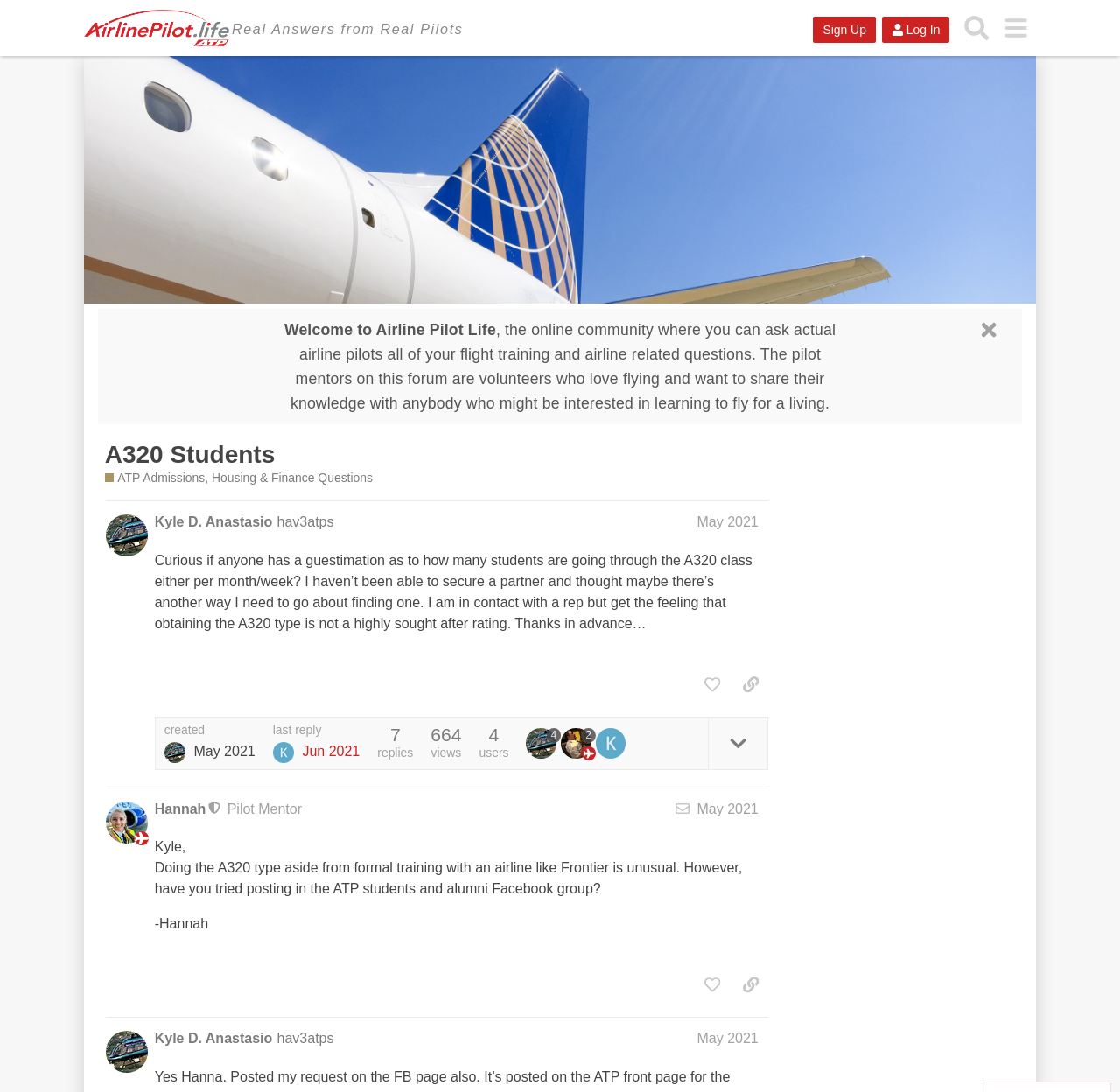Based on the description "May 2021", find the bounding box of the specified UI element.

[0.622, 0.944, 0.677, 0.958]